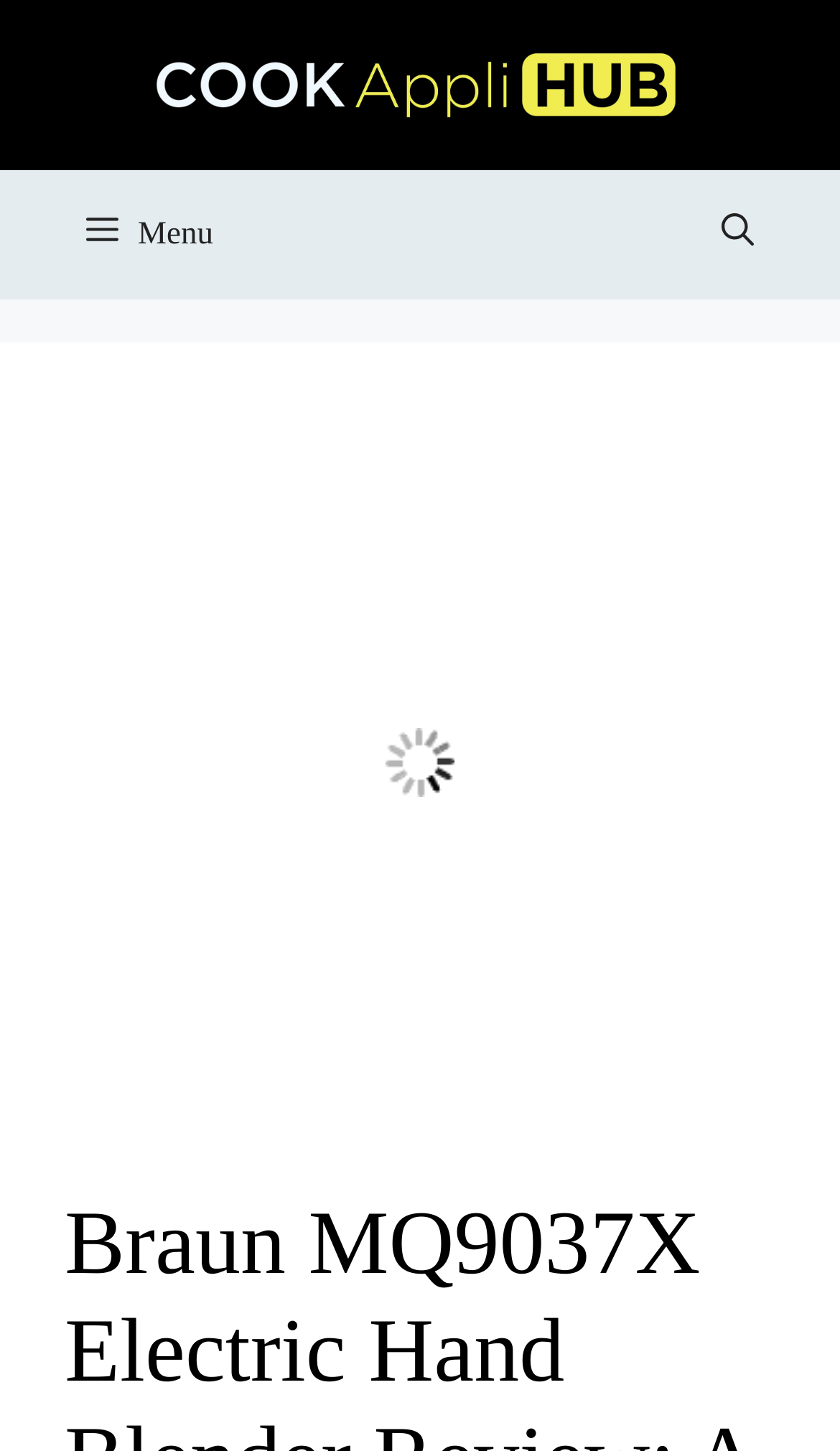Determine the bounding box for the UI element that matches this description: "aria-label="Open search"".

[0.808, 0.117, 0.949, 0.206]